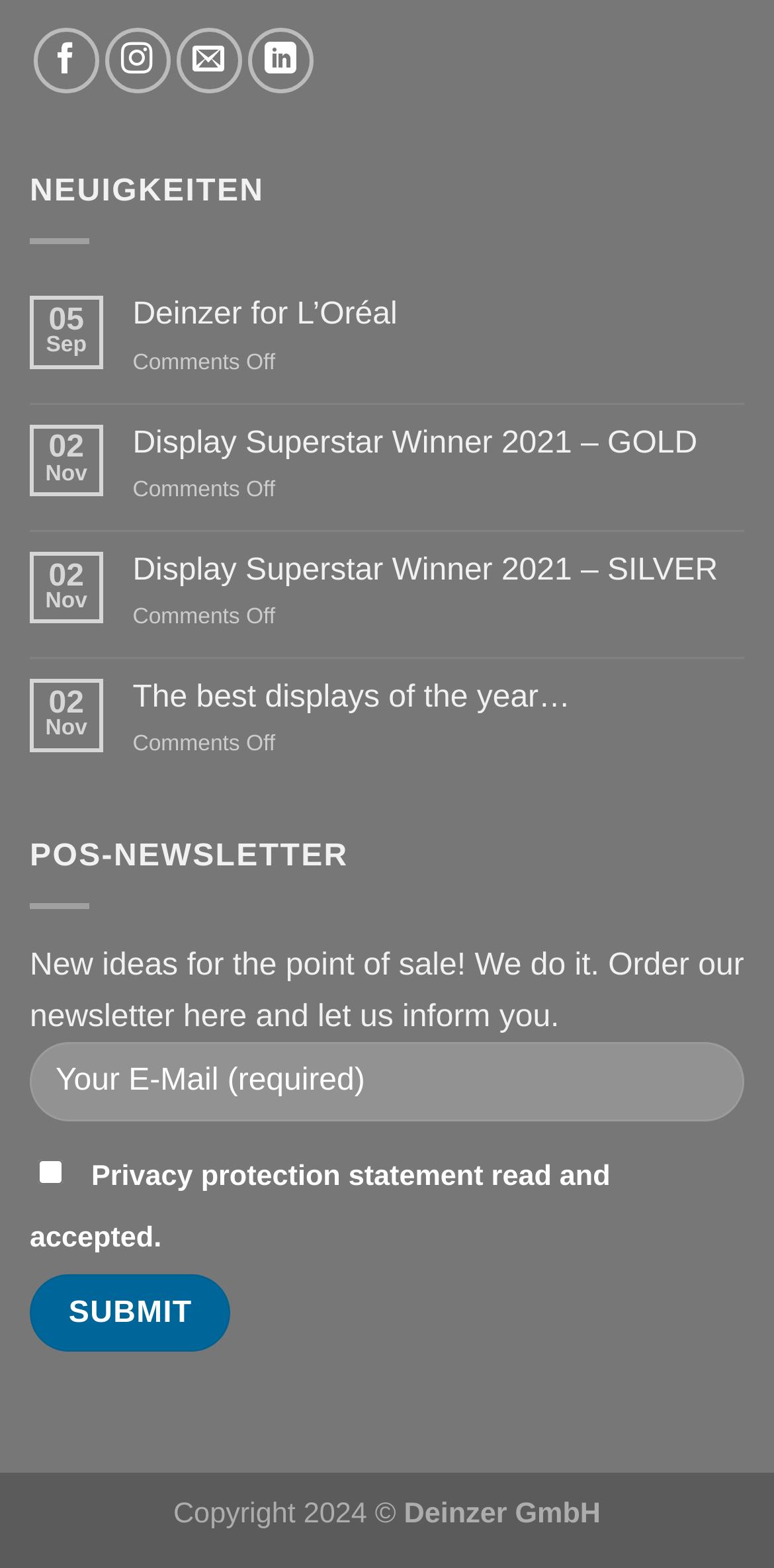What is the copyright year mentioned?
Please provide a comprehensive and detailed answer to the question.

I looked at the footer section of the webpage and found a 'Copyright 2024' label, which indicates that the copyright year mentioned is 2024.